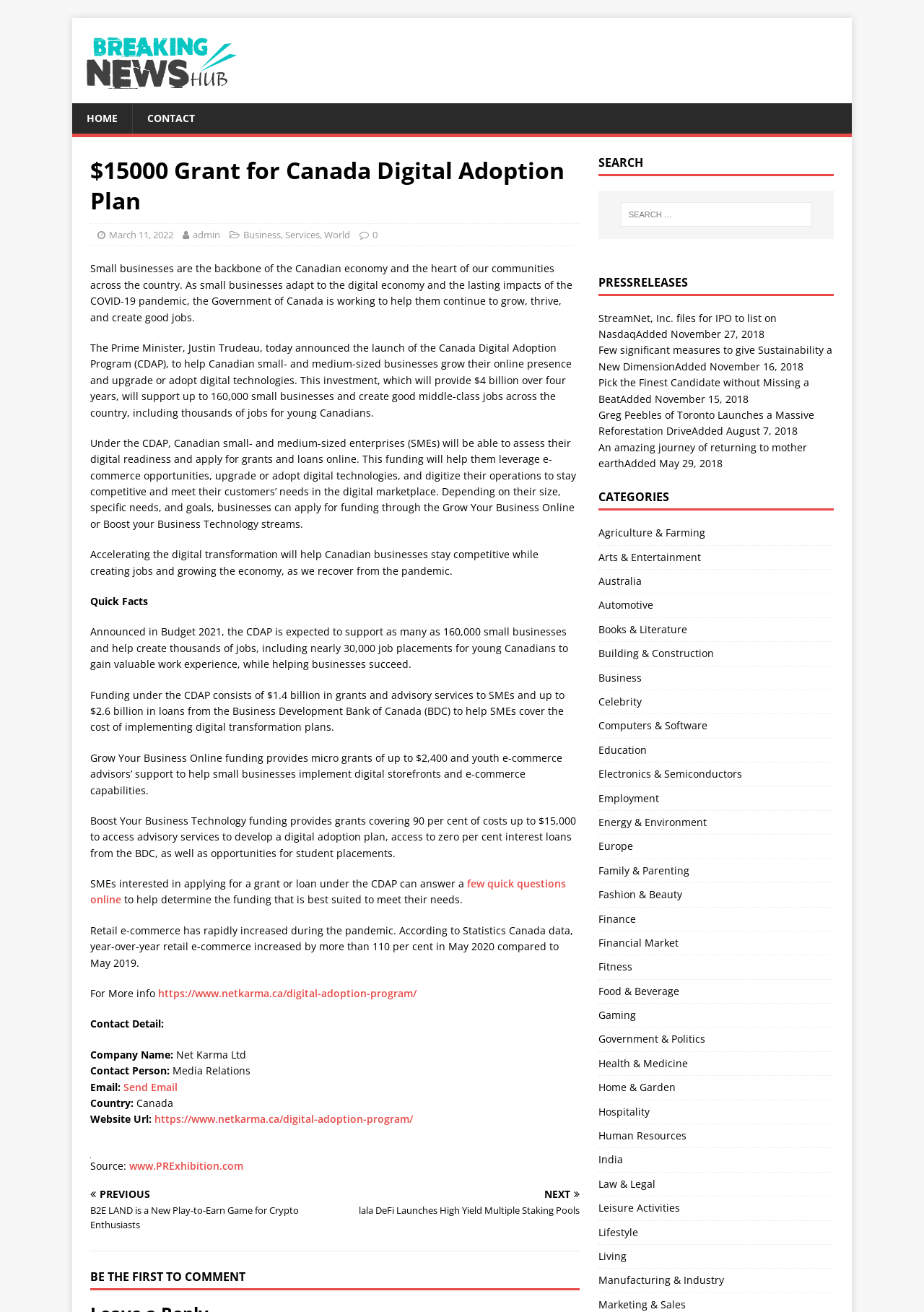What is the purpose of the Grow Your Business Online funding?
Answer the question with as much detail as you can, using the image as a reference.

Grow Your Business Online funding provides micro grants of up to $2,400 and youth e-commerce advisors’ support to help small businesses implement digital storefronts and e-commerce capabilities.